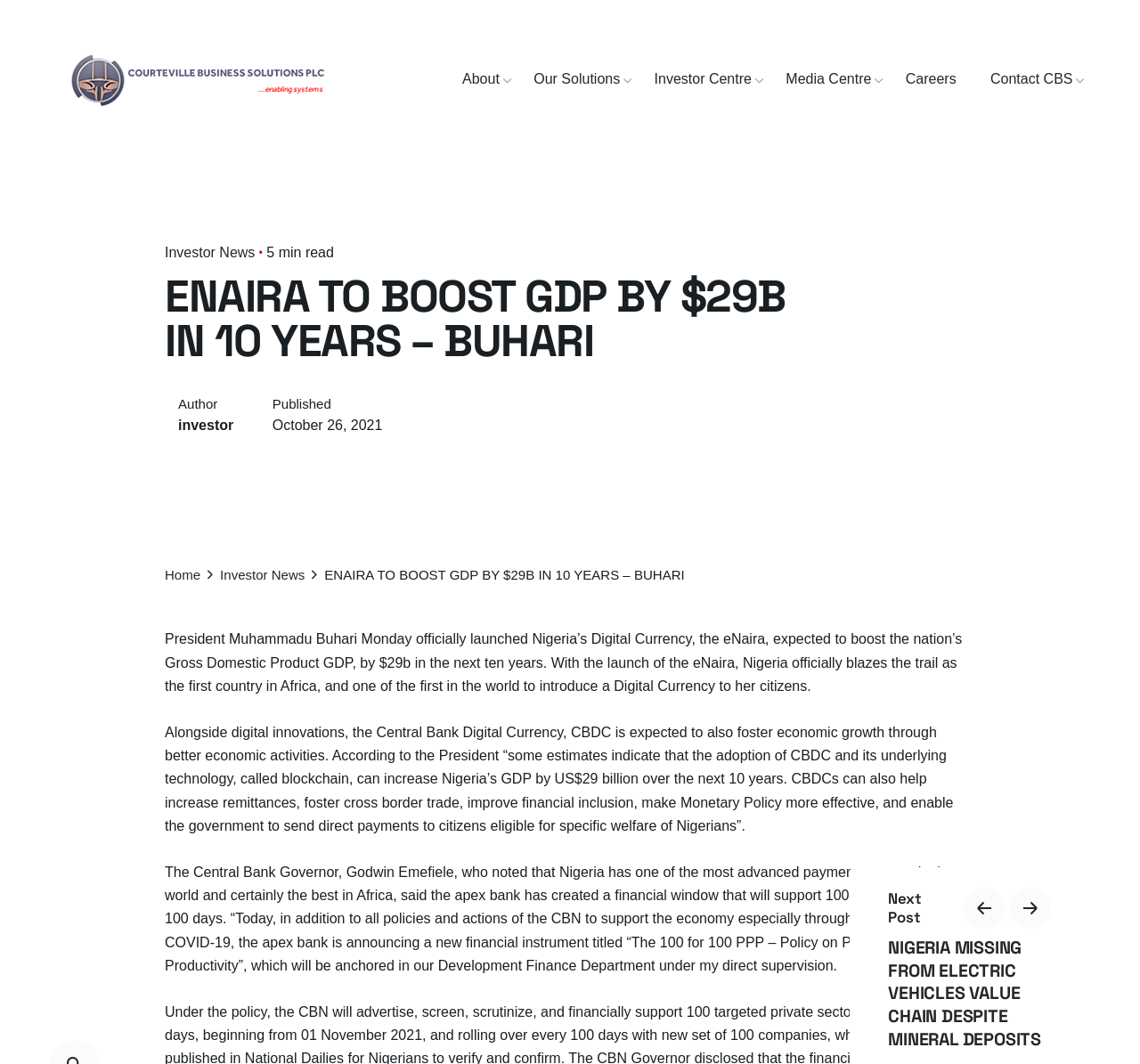Detail the various sections and features present on the webpage.

This webpage appears to be a news article from Courteville Business Solutions Plc. At the top, there is a logo and a link to the company's homepage, situated on the left side of the page. 

Below the logo, there are six navigation links: "About", "Our Solutions", "Investor Centre", "Media Centre", "Careers", and "Contact CBS", which are evenly spaced and aligned horizontally across the page.

The main article is titled "ENAIRA TO BOOST GDP BY $29B IN 10 YEARS – BUHARI", and it is divided into several paragraphs. The title is followed by a 5-minute read time indicator and a link to "Investor News". 

The article's content is organized into three main sections, each describing the launch of Nigeria's digital currency, eNaira, and its expected impact on the country's economy. The text is accompanied by no images, but there are several links to other news articles at the bottom of the page, including "Next Post" and "NIGERIA MISSING FROM ELECTRIC VEHICLES VALUE CHAIN DESPITE MINERAL DEPOSITS".